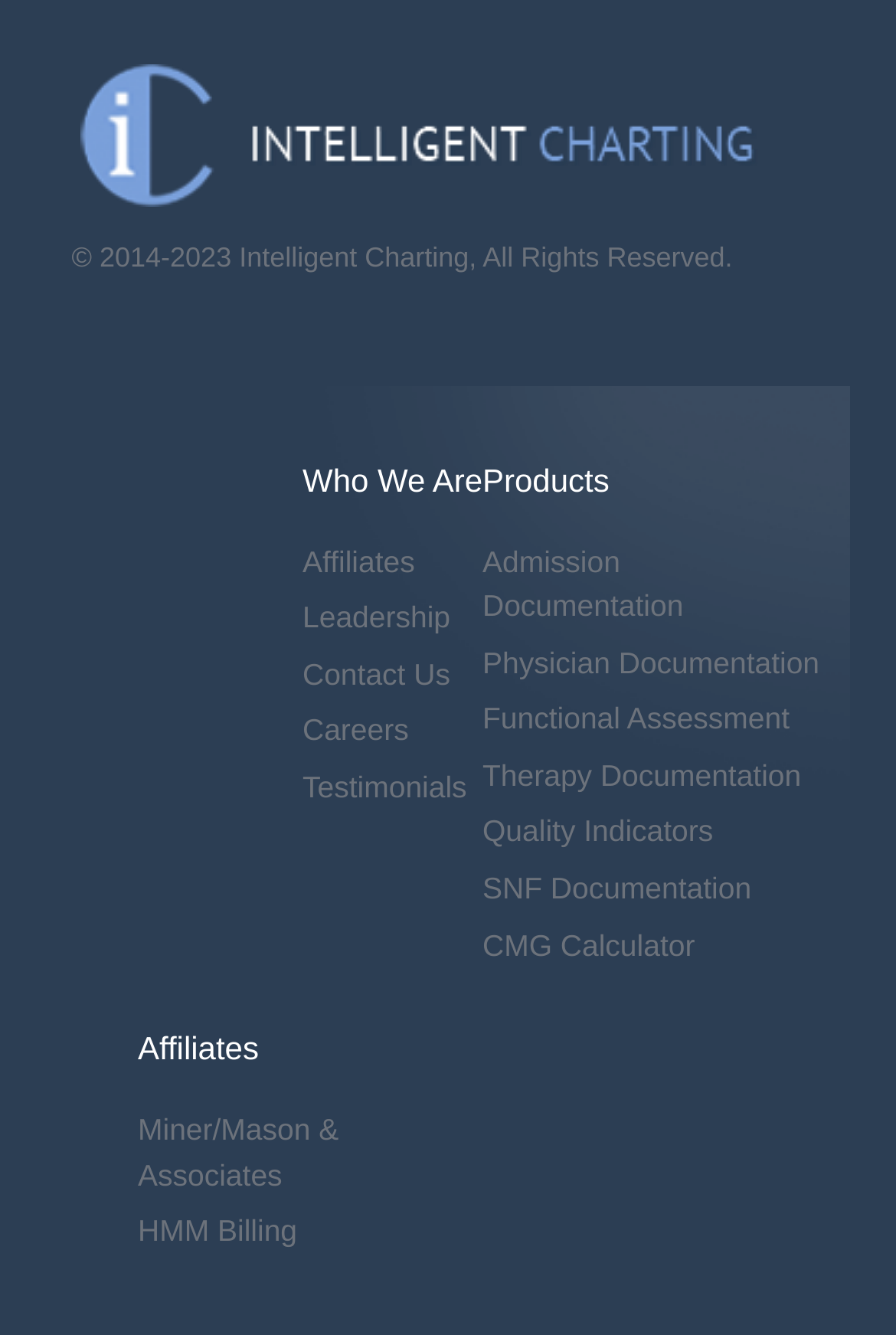Locate the bounding box coordinates of the area to click to fulfill this instruction: "Explore Admission Documentation". The bounding box should be presented as four float numbers between 0 and 1, in the order [left, top, right, bottom].

[0.538, 0.407, 0.763, 0.467]